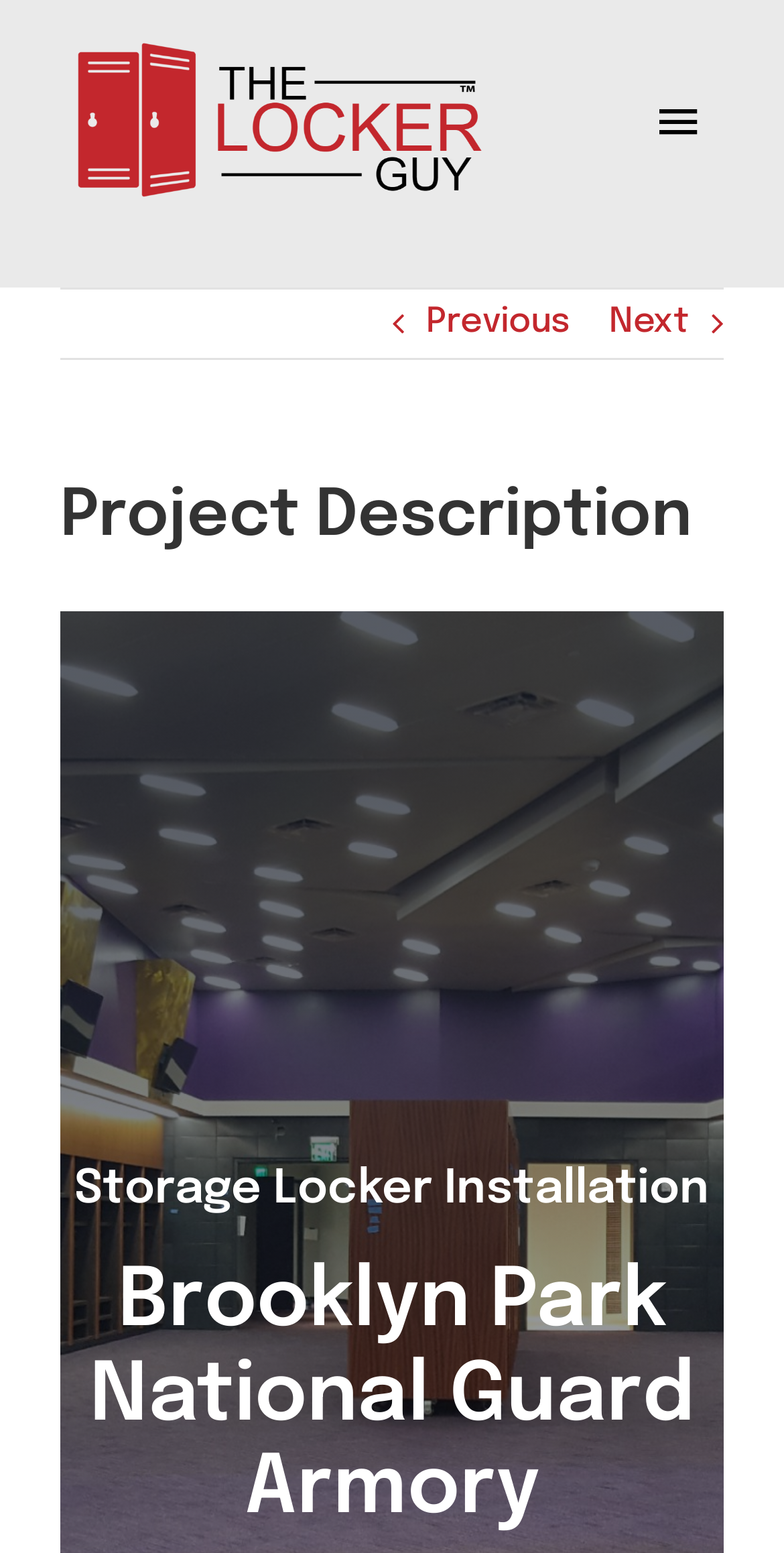Explain the features and main sections of the webpage comprehensively.

The webpage is about a project called "Project 2 – The Locker Guy" and appears to be focused on storage locker installation at the Brooklyn Park National Guard Armory. 

At the top left of the page, there is a logo of "The Locker Guy" accompanied by a link to the logo. 

To the right of the logo, there is a navigation menu with a toggle button. The menu has several links, including "Solutions", "Services", and "Inventory", each with a corresponding button to open a submenu. 

Below the navigation menu, there are two links for navigating to the previous and next pages, respectively. 

The main content of the page is divided into three sections, each with a heading. The first section is titled "Project Description", but its content is not specified. The second section is titled "Storage Locker Installation", and the third section is titled "Brooklyn Park National Guard Armory", which is a vital facility that supports military operations in the region.